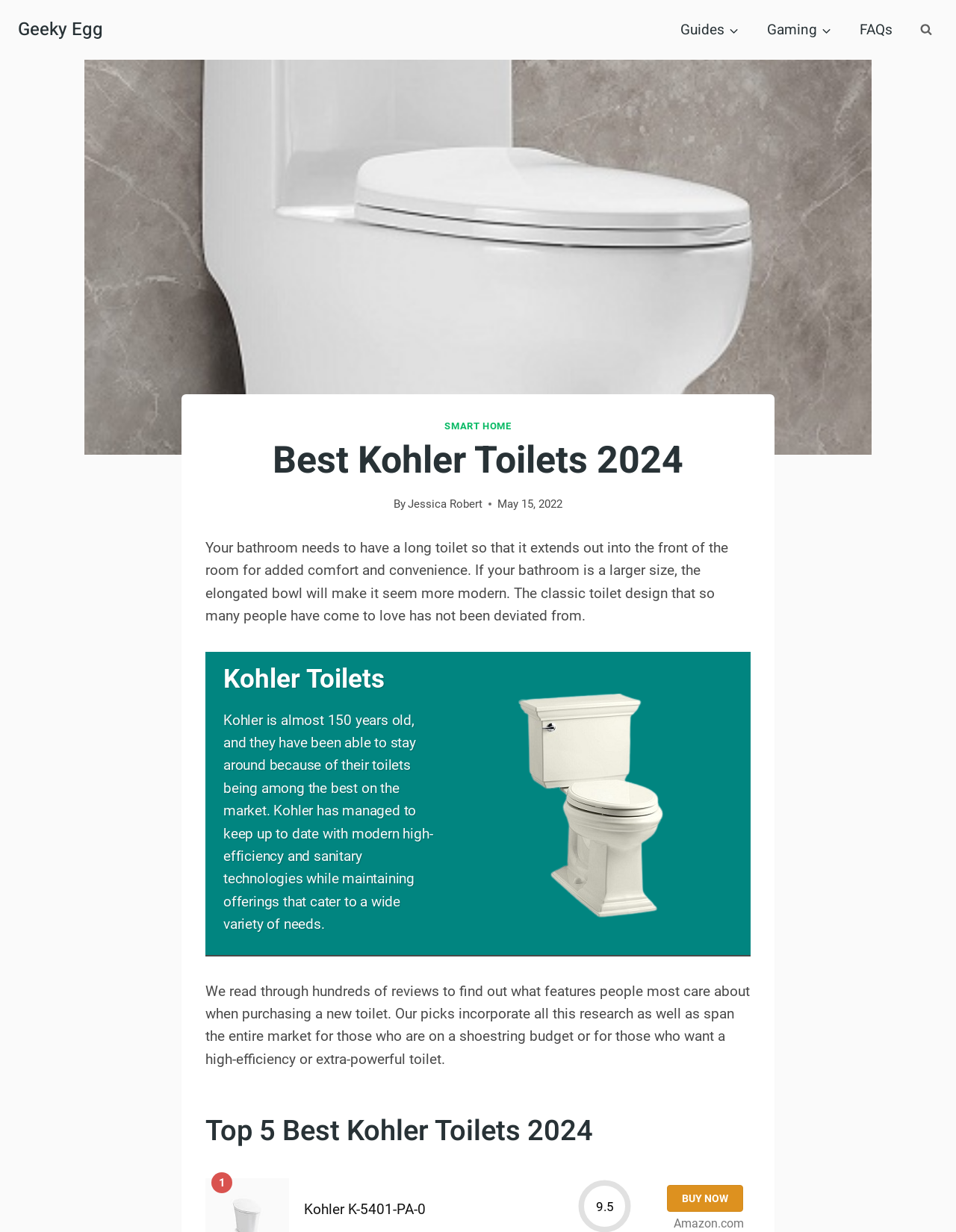Please identify the bounding box coordinates of the element's region that should be clicked to execute the following instruction: "Open the search form". The bounding box coordinates must be four float numbers between 0 and 1, i.e., [left, top, right, bottom].

[0.956, 0.015, 0.981, 0.034]